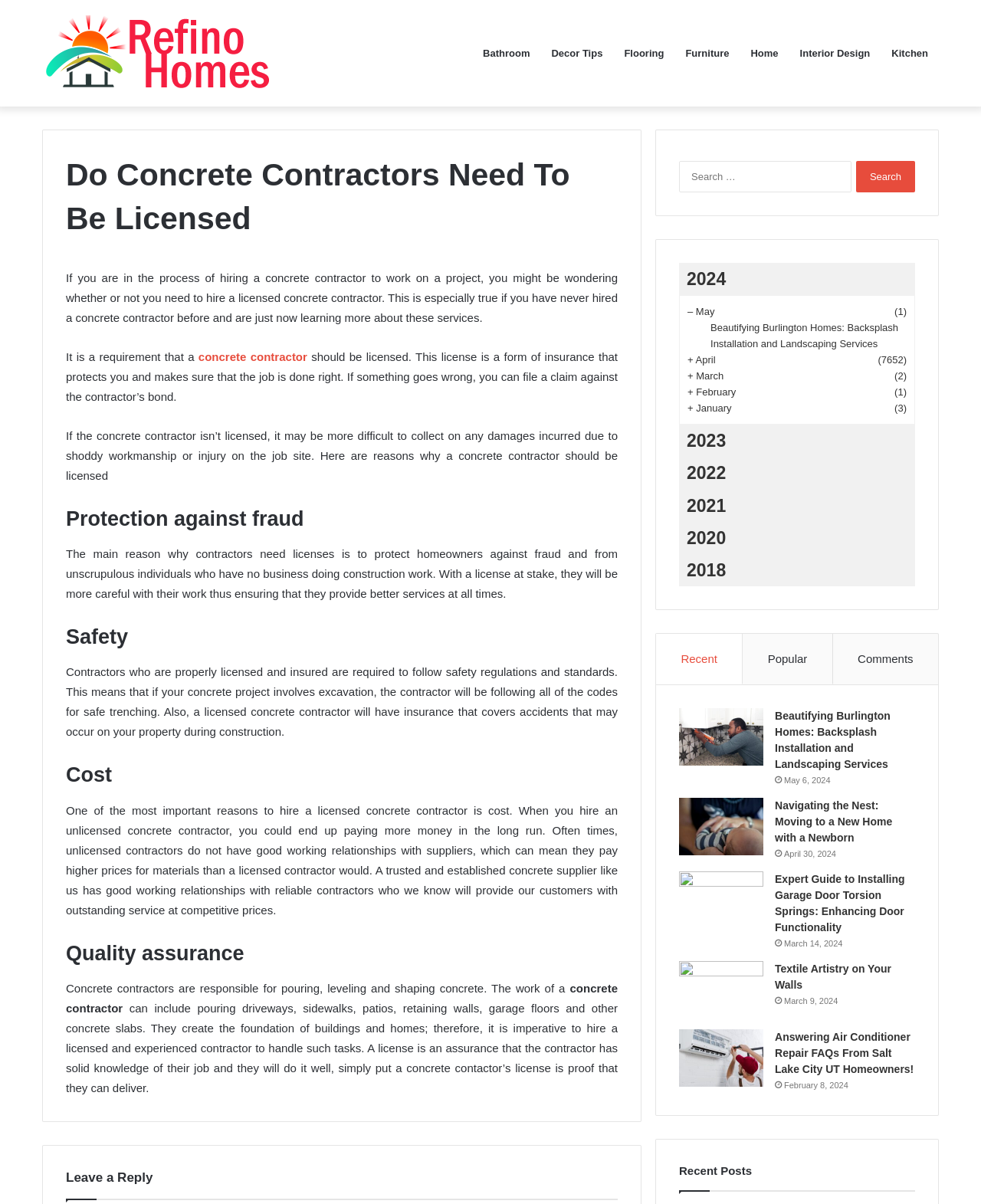Could you specify the bounding box coordinates for the clickable section to complete the following instruction: "Click on the '2024' link"?

[0.692, 0.218, 0.933, 0.245]